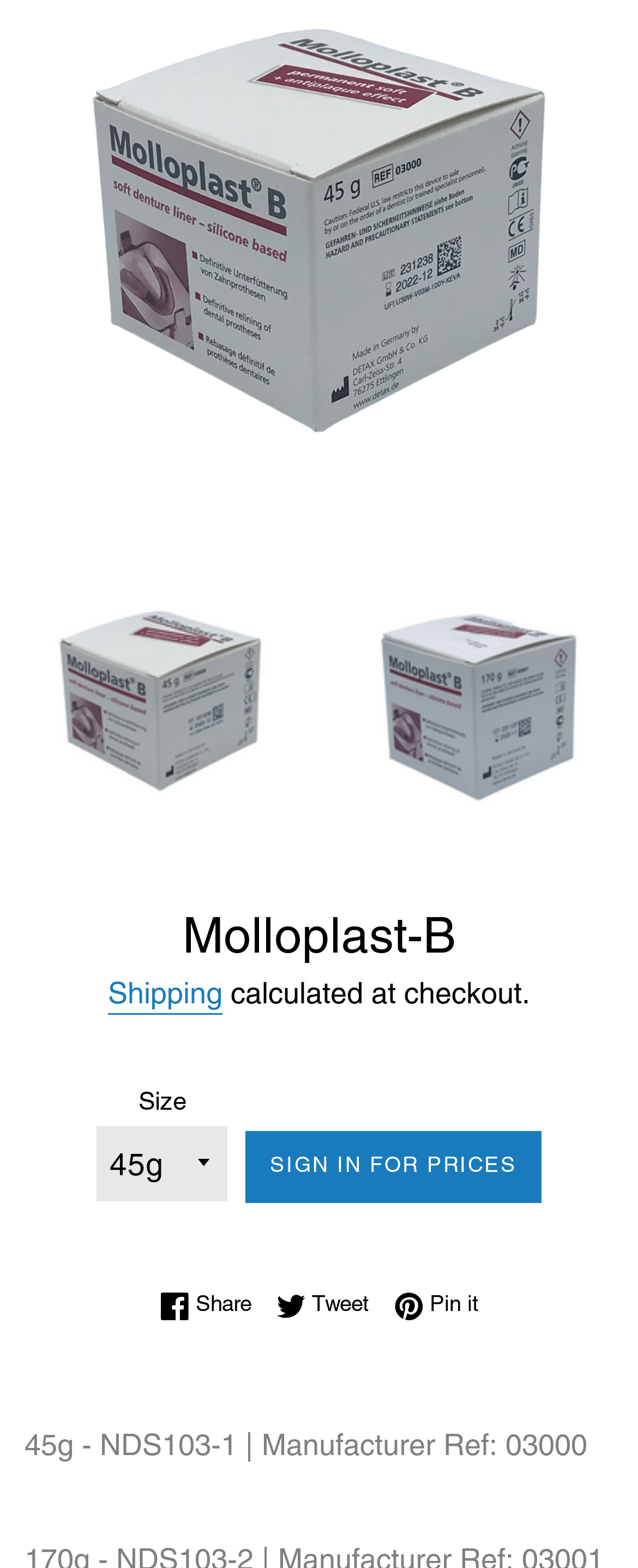Determine the bounding box coordinates for the HTML element mentioned in the following description: "Home". The coordinates should be a list of four floats ranging from 0 to 1, represented as [left, top, right, bottom].

None